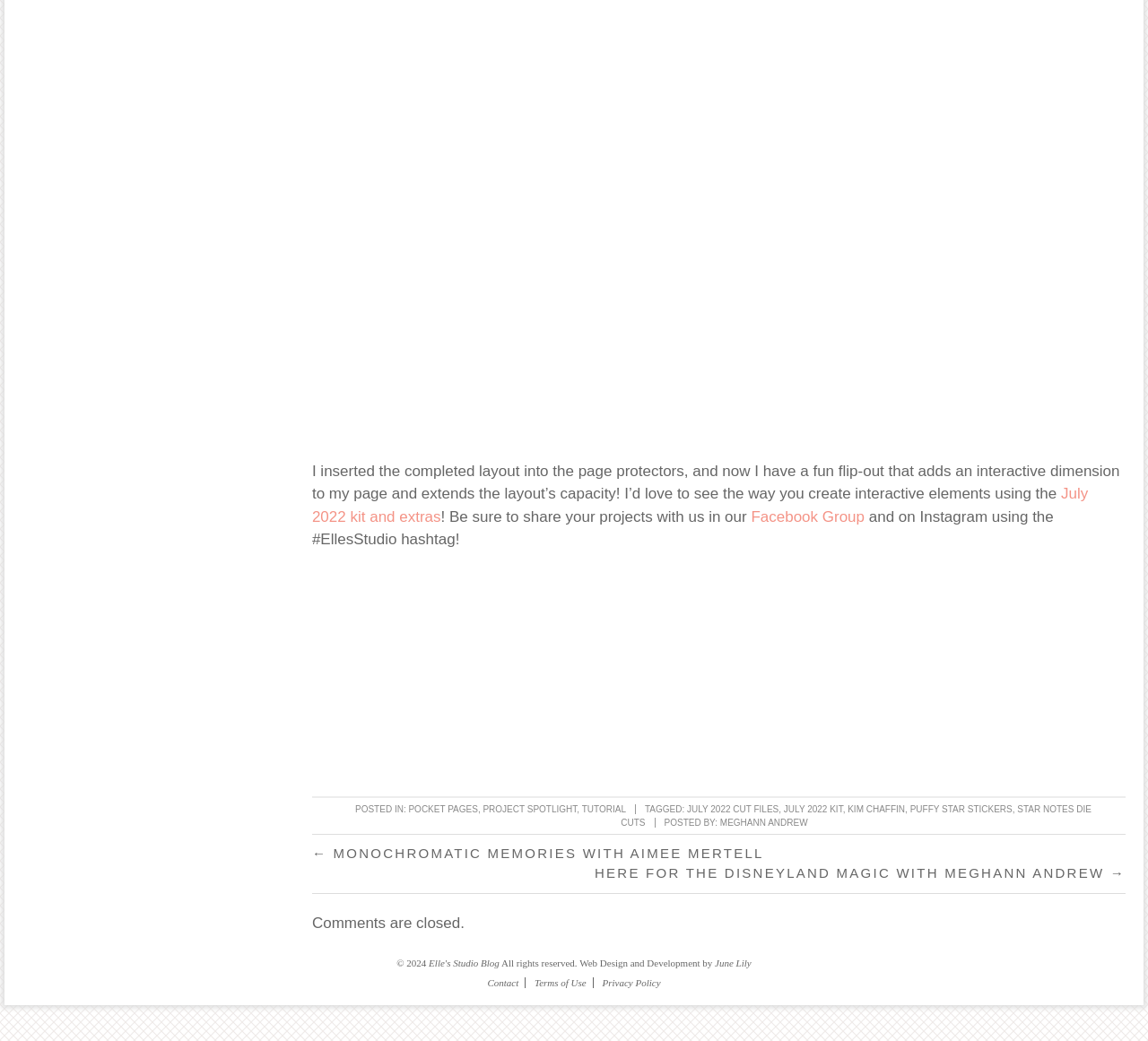Using the webpage screenshot, find the UI element described by Contact. Provide the bounding box coordinates in the format (top-left x, top-left y, bottom-right x, bottom-right y), ensuring all values are floating point numbers between 0 and 1.

[0.419, 0.938, 0.457, 0.949]